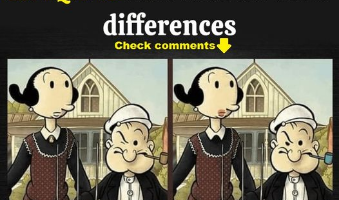Convey a rich and detailed description of the image.

The image presents a vibrant illustration that challenges viewers to spot the differences between two seemingly identical scenes. Featured prominently are two cartoon characters—a woman and a man—standing side by side. The woman, dressed in a classic outfit, has her hair pinned back, while the man sports a cheerful expression, complete with a pipe in his mouth. In the background, a quaint house adds charm to the setting, emphasizing a lighthearted and nostalgic theme. The text above the illustration, stylized in bold yellow, invites participants to find all five differences between the images, enhancing the engaging nature of the visual puzzle. Viewers are encouraged to check the comments for additional hints or solutions.